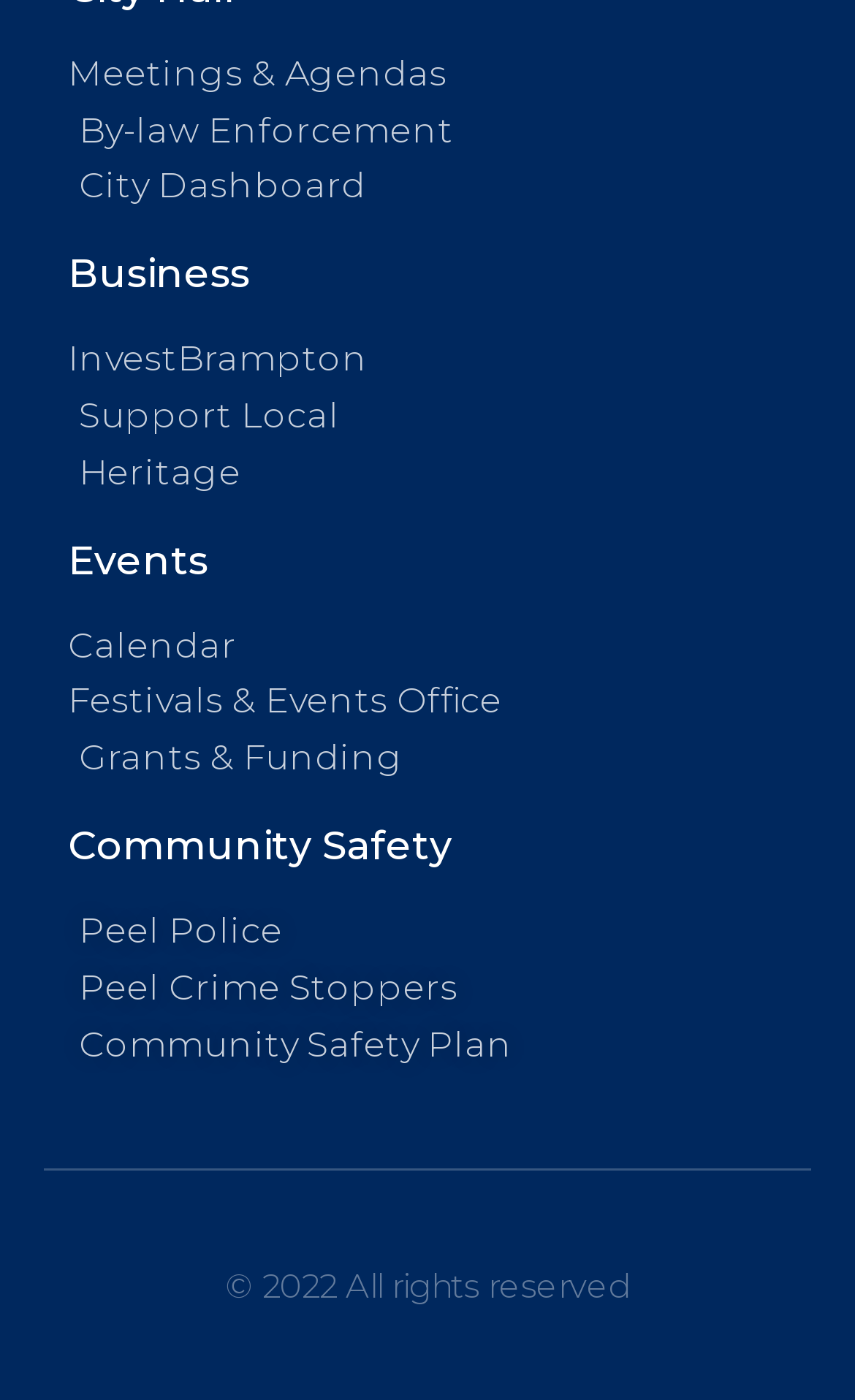Find the bounding box coordinates of the clickable area that will achieve the following instruction: "View meetings and agendas".

[0.079, 0.037, 0.921, 0.07]